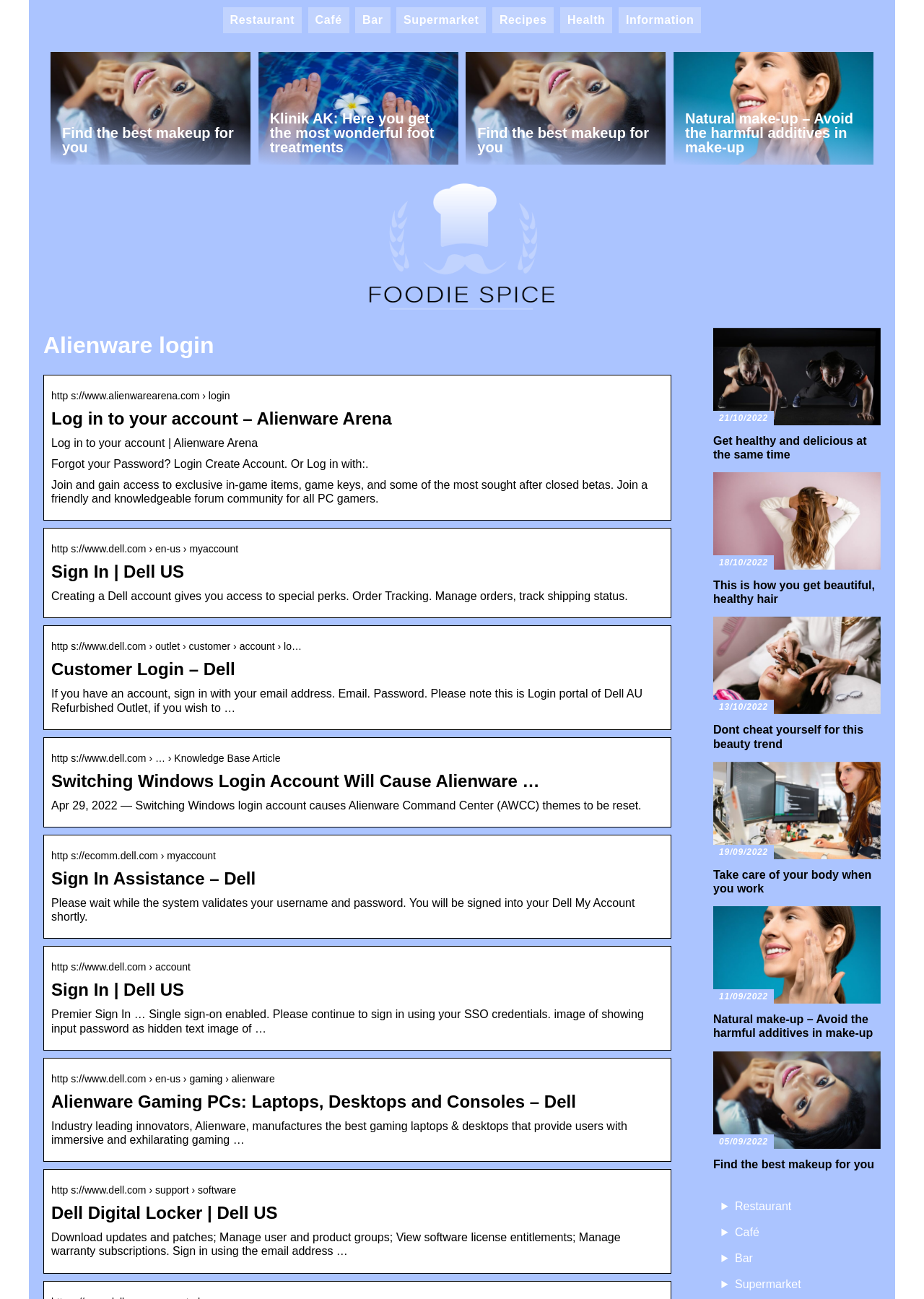What is the function of the 'Forgot your Password?' link?
Based on the screenshot, give a detailed explanation to answer the question.

The 'Forgot your Password?' link is likely to redirect users to a password reset page, allowing them to recover their account access in case they forgot their password.